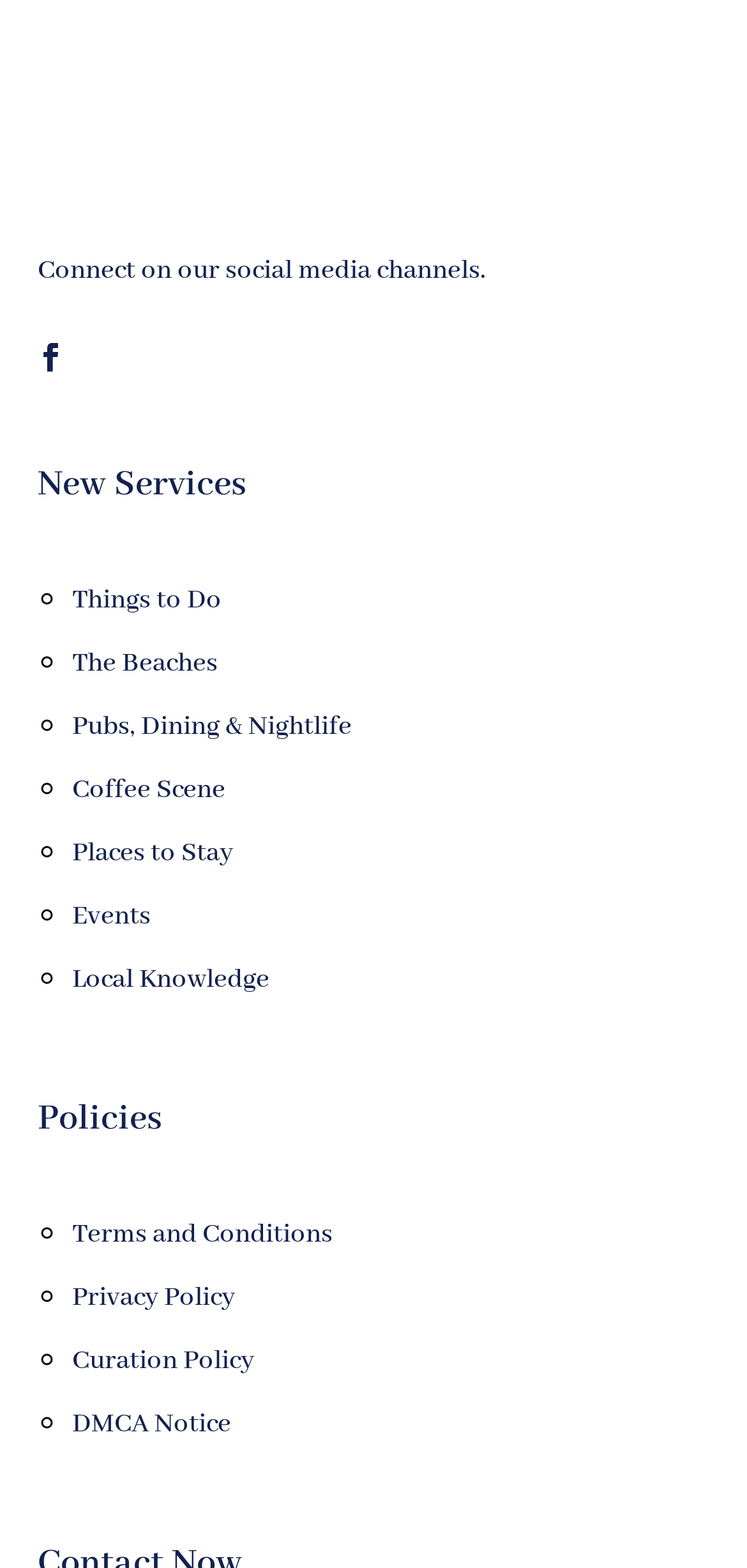What is the last policy listed?
Using the visual information from the image, give a one-word or short-phrase answer.

DMCA Notice